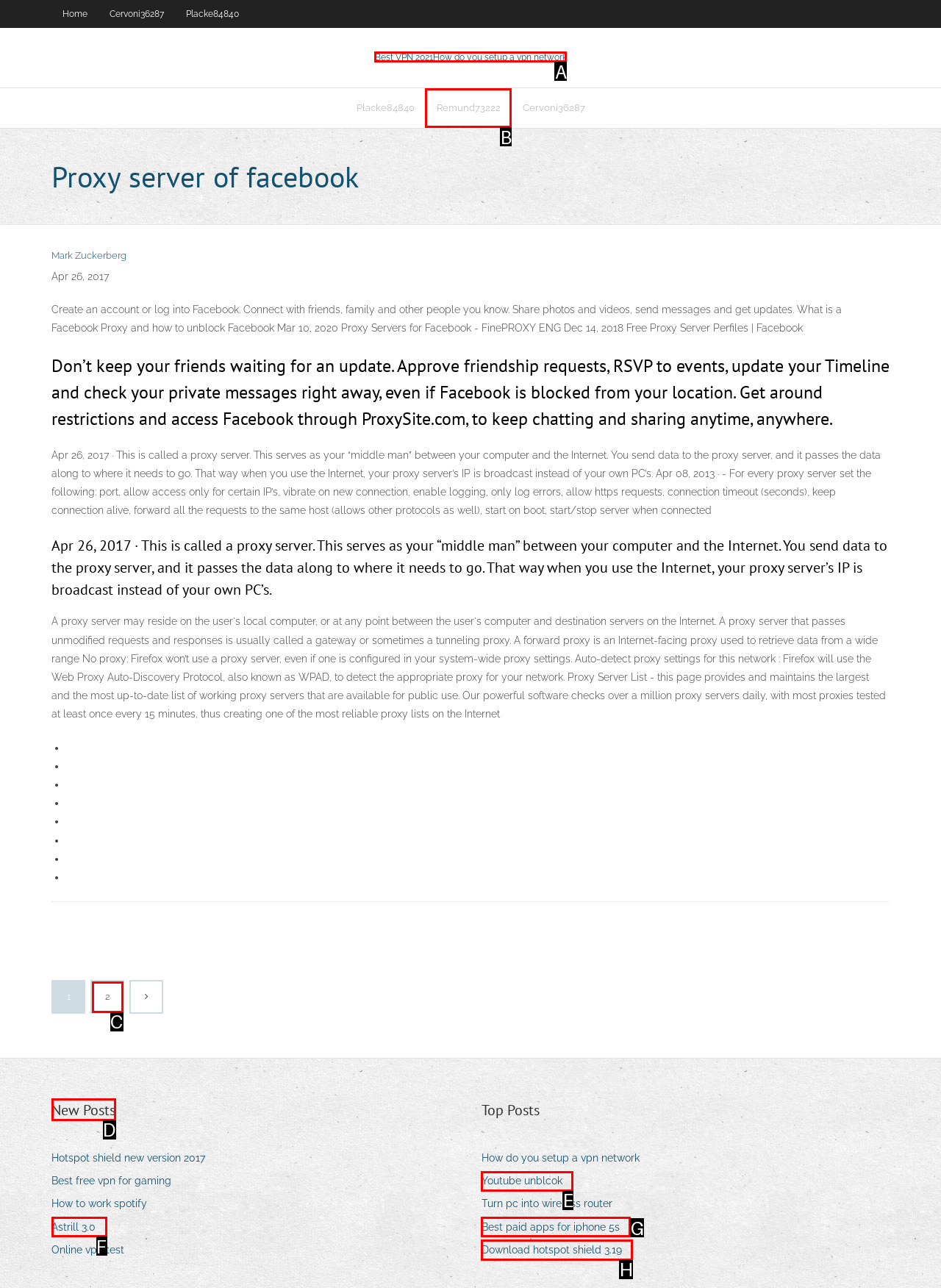Select the appropriate bounding box to fulfill the task: Check the 'New Posts' section Respond with the corresponding letter from the choices provided.

D